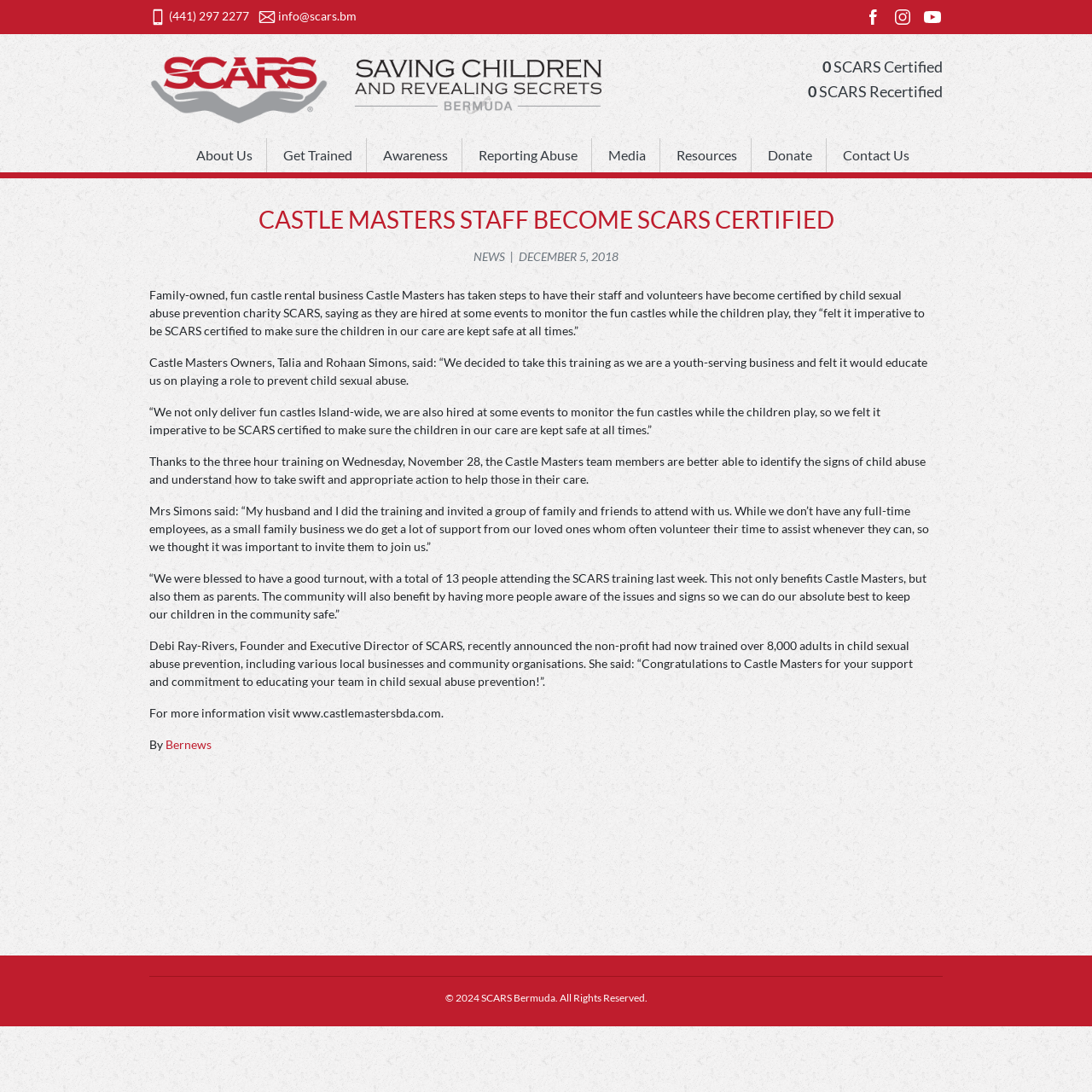Please identify the coordinates of the bounding box that should be clicked to fulfill this instruction: "Download the article".

None